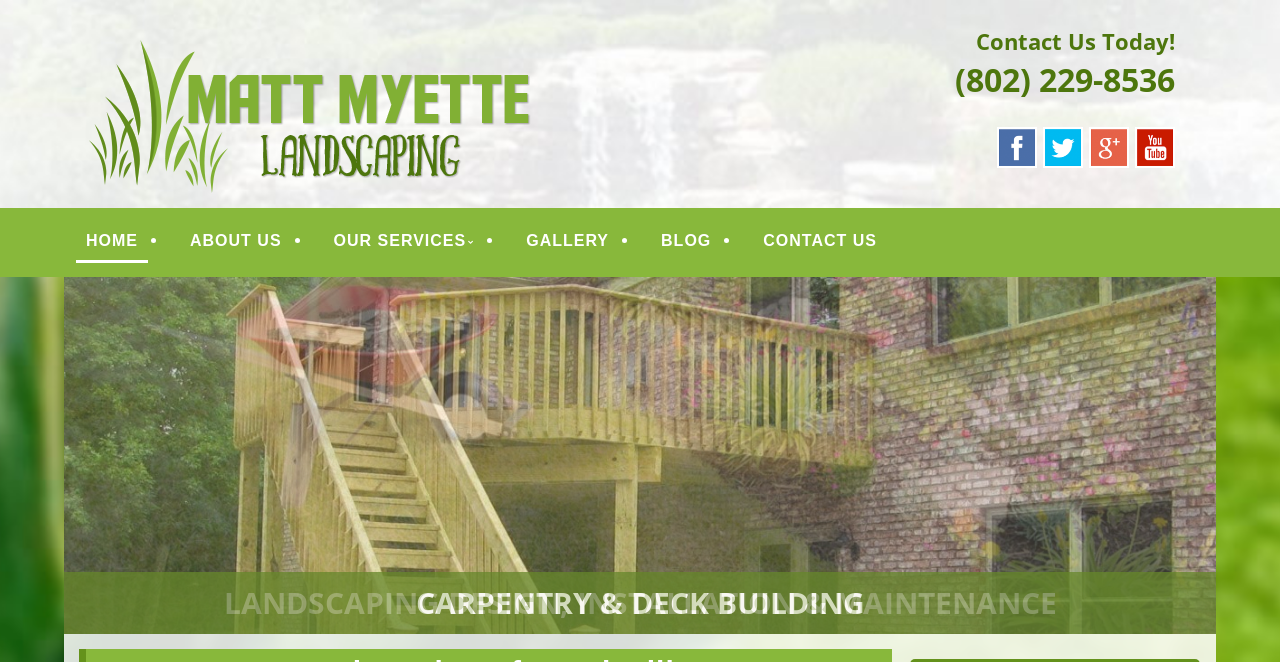Please determine the bounding box coordinates for the element with the description: "Matt Myette Landscaping".

[0.066, 0.036, 0.525, 0.092]